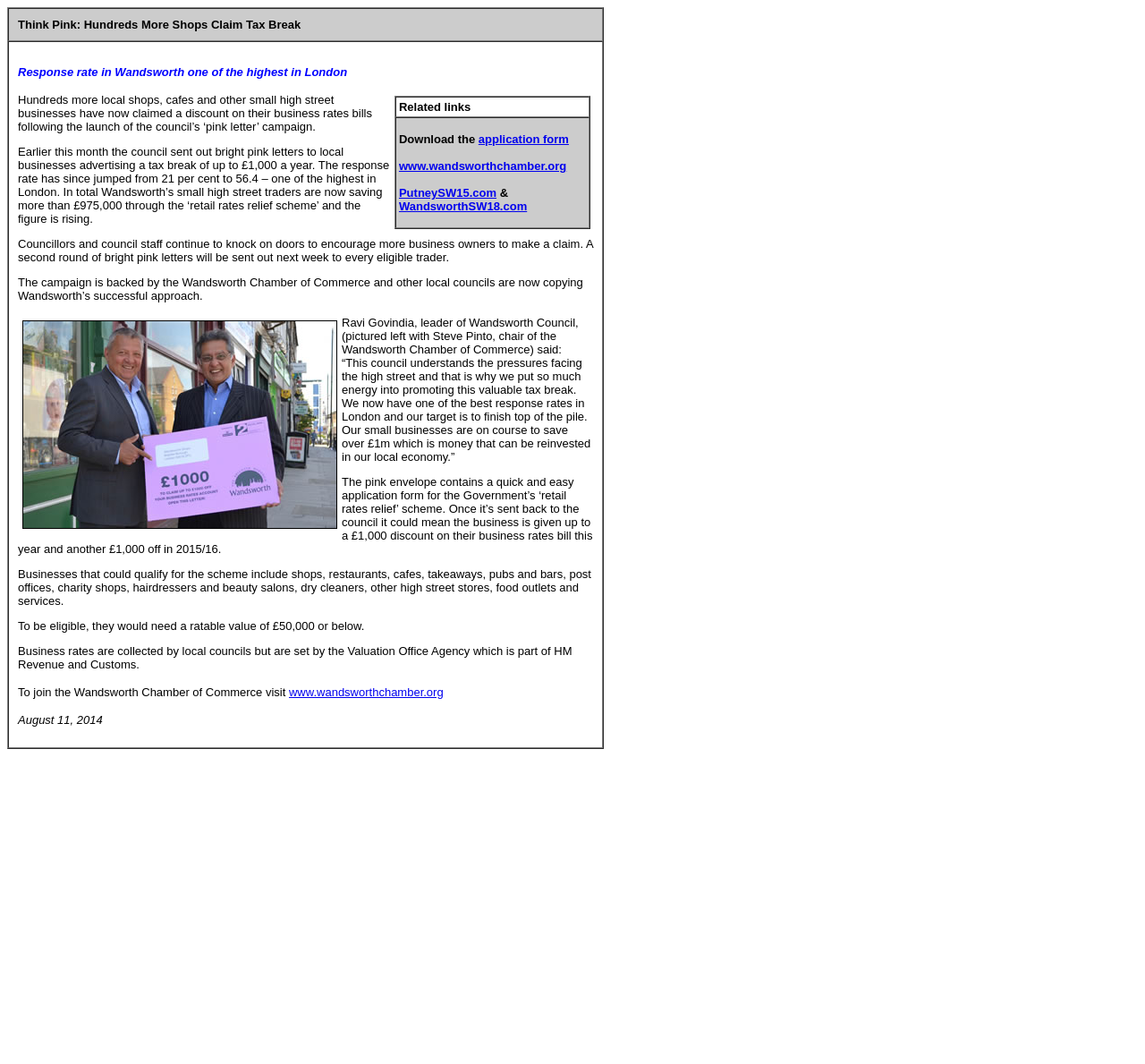Using the elements shown in the image, answer the question comprehensively: Who is the leader of Wandsworth Council?

The article mentions that Ravi Govindia, leader of Wandsworth Council, said that the council understands the pressures facing the high street and that is why they put so much energy into promoting this valuable tax break.